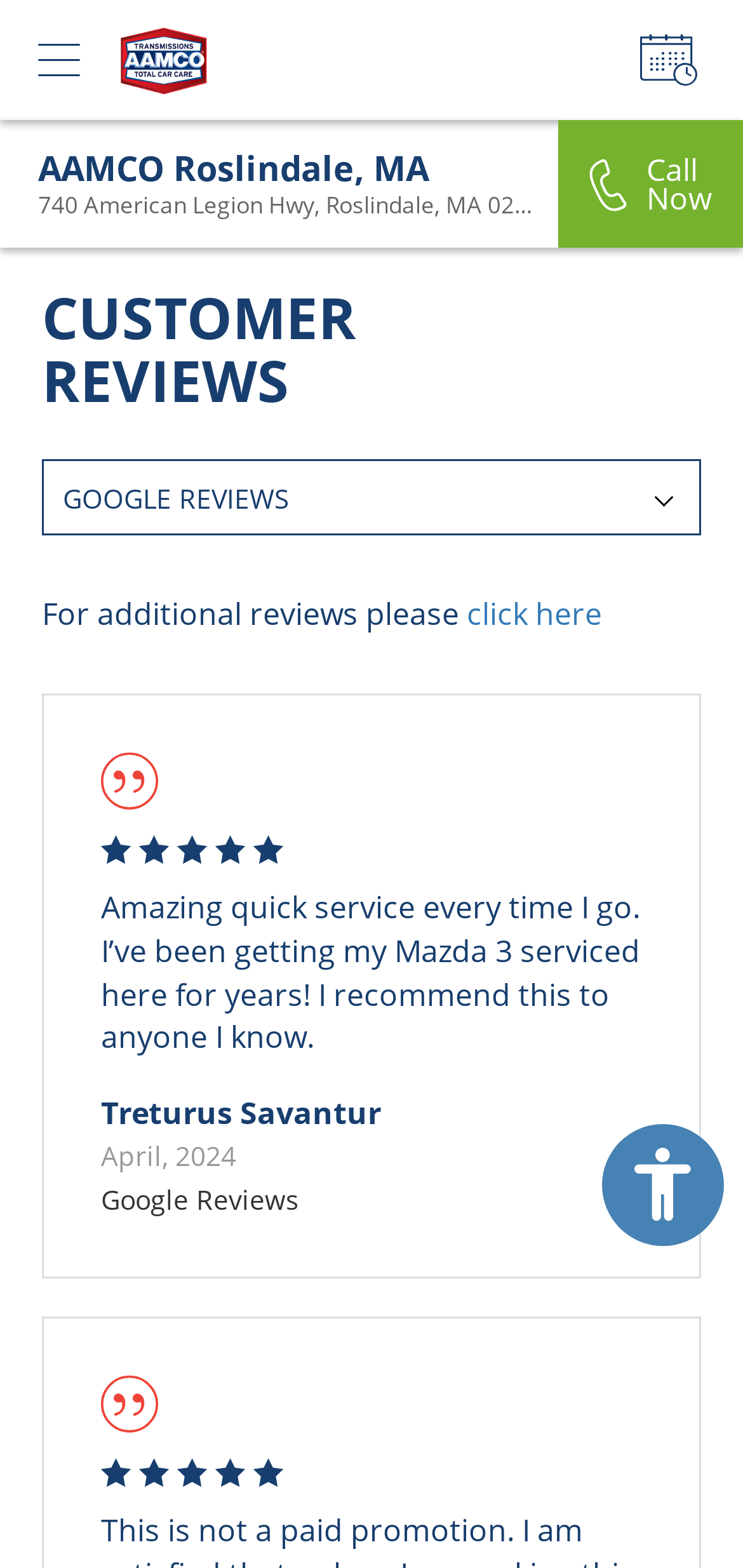Give a one-word or one-phrase response to the question:
What is the business name of the website?

AAMCO Roslindale, MA